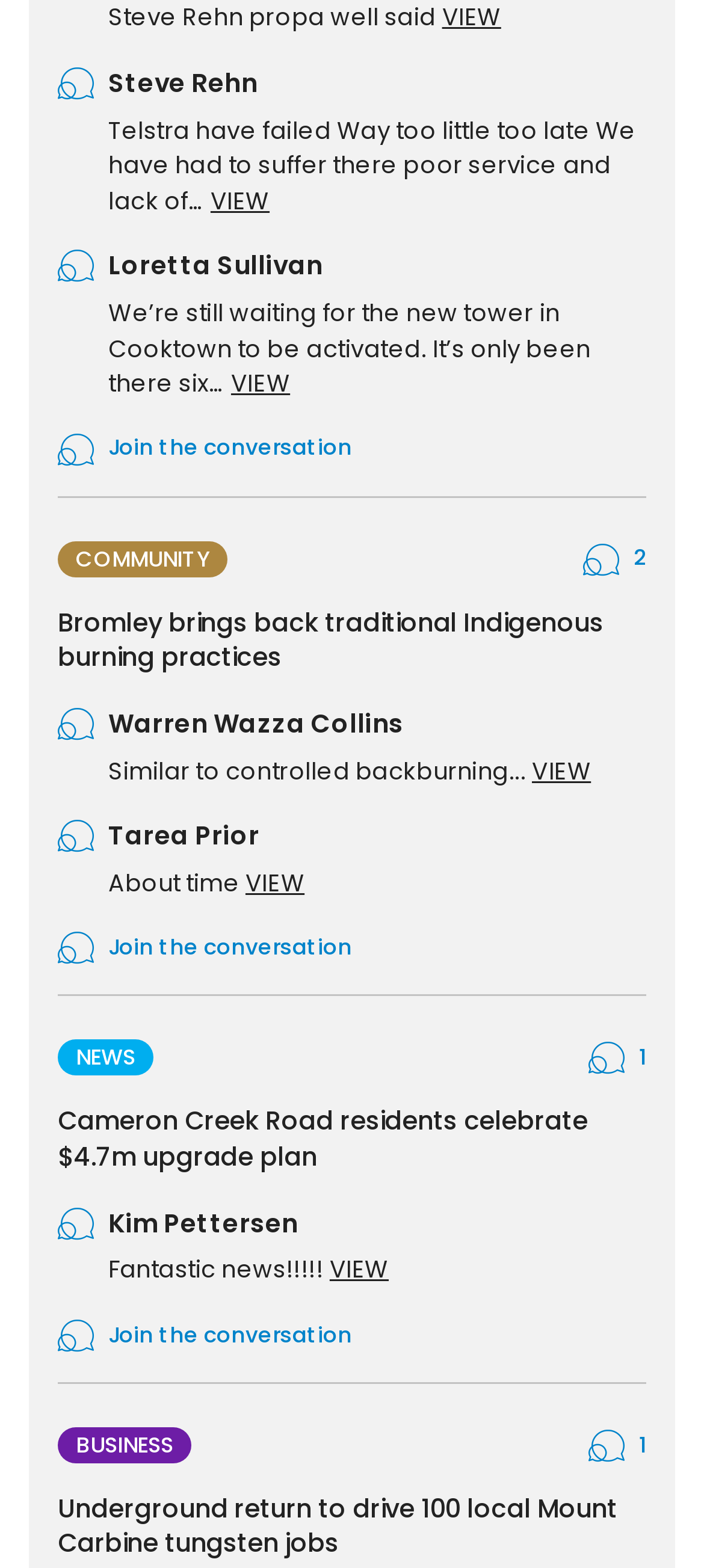What are the three categories at the top of the webpage?
Please answer the question with as much detail as possible using the screenshot.

I looked at the link elements at the top of the webpage and found three categories: 'COMMUNITY', 'NEWS', and 'BUSINESS'. These categories are likely used to categorize the articles on the webpage.